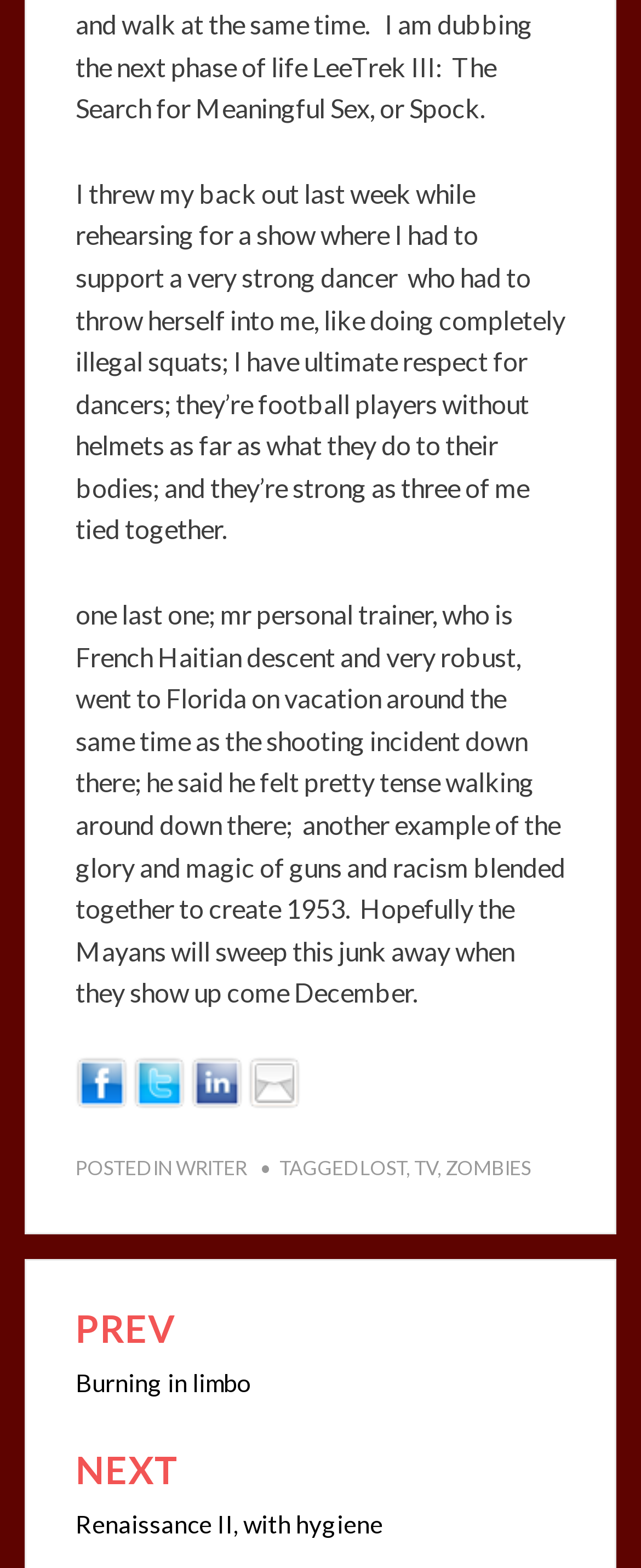How many social media links are there?
Analyze the image and deliver a detailed answer to the question.

I counted the number of social media links at the top of the page, which are Facebook, Twitter, Linkedin, and Email, so there are 4 social media links.